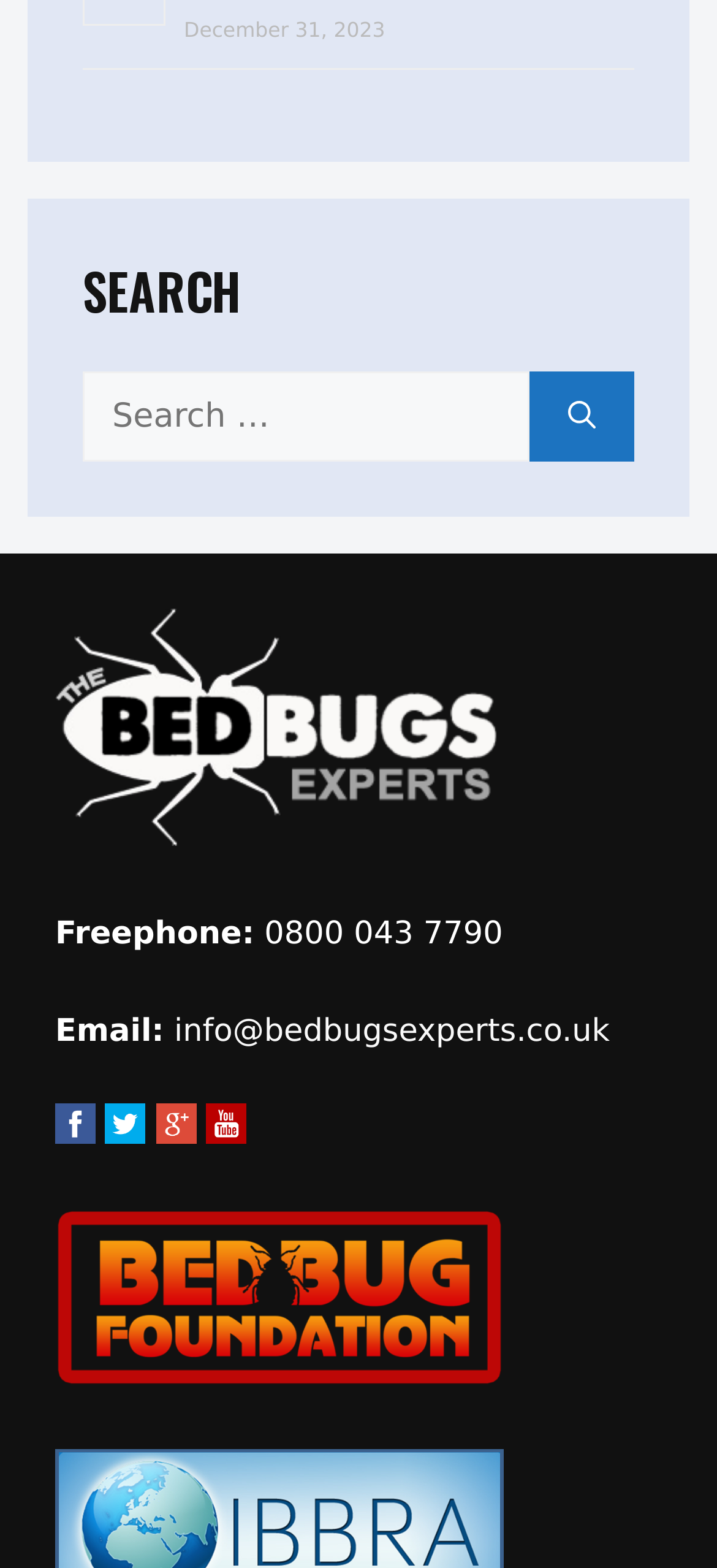Please determine the bounding box coordinates of the section I need to click to accomplish this instruction: "Search for something".

[0.115, 0.236, 0.738, 0.294]